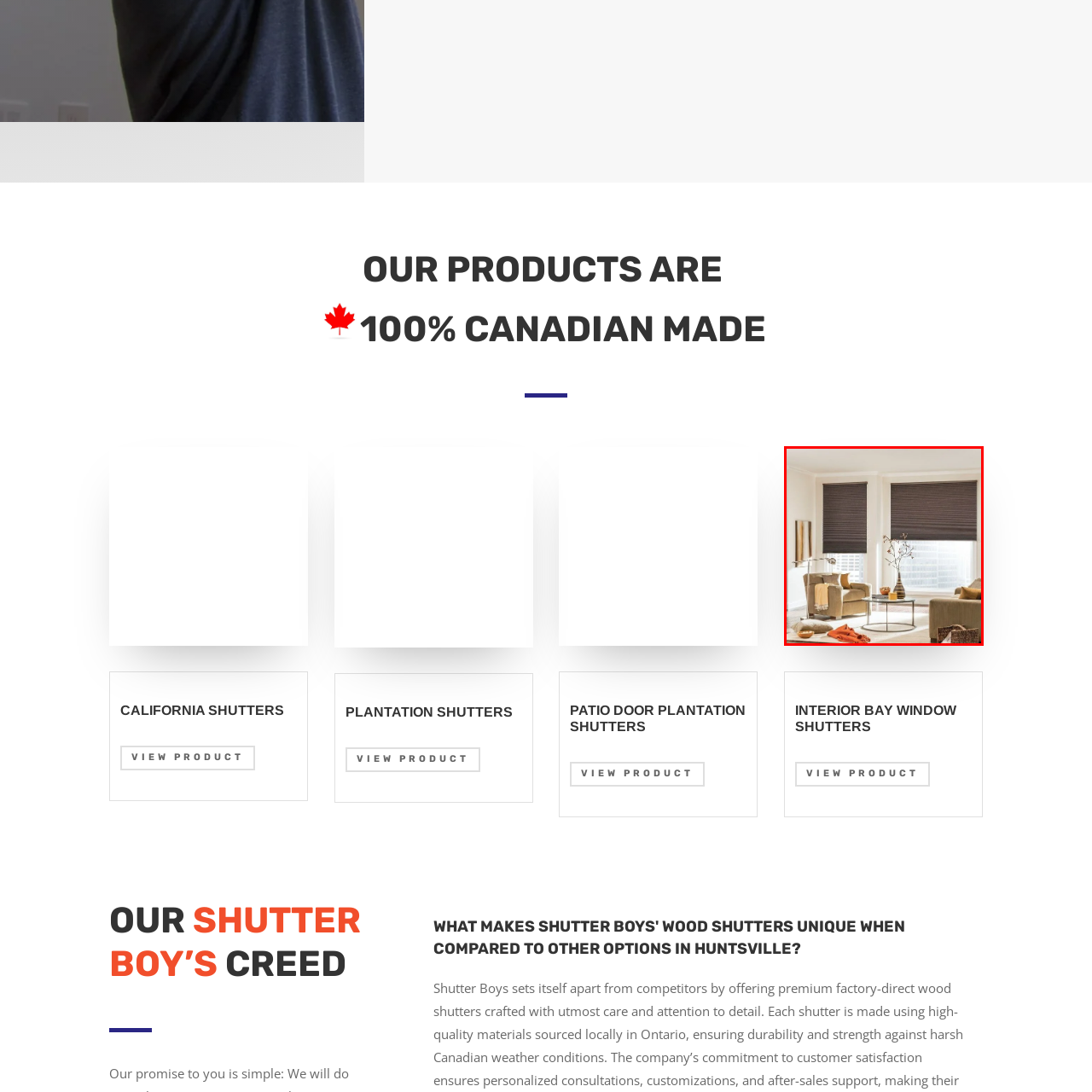Focus on the image within the purple boundary, What is the purpose of the space? 
Answer briefly using one word or phrase.

Relaxation or social gatherings